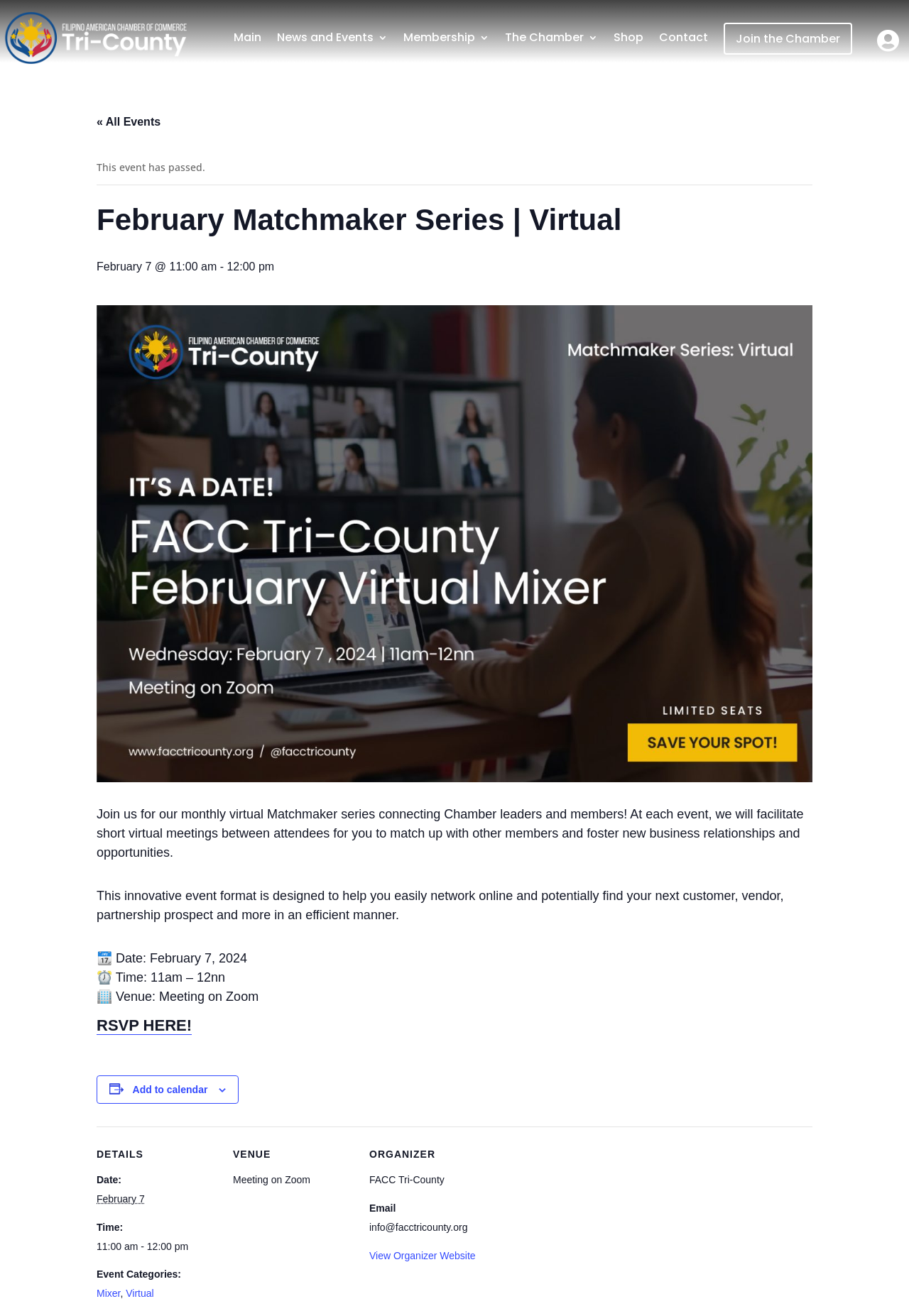Find the bounding box coordinates of the element's region that should be clicked in order to follow the given instruction: "Click the 'Join the Chamber' link". The coordinates should consist of four float numbers between 0 and 1, i.e., [left, top, right, bottom].

[0.796, 0.017, 0.938, 0.042]